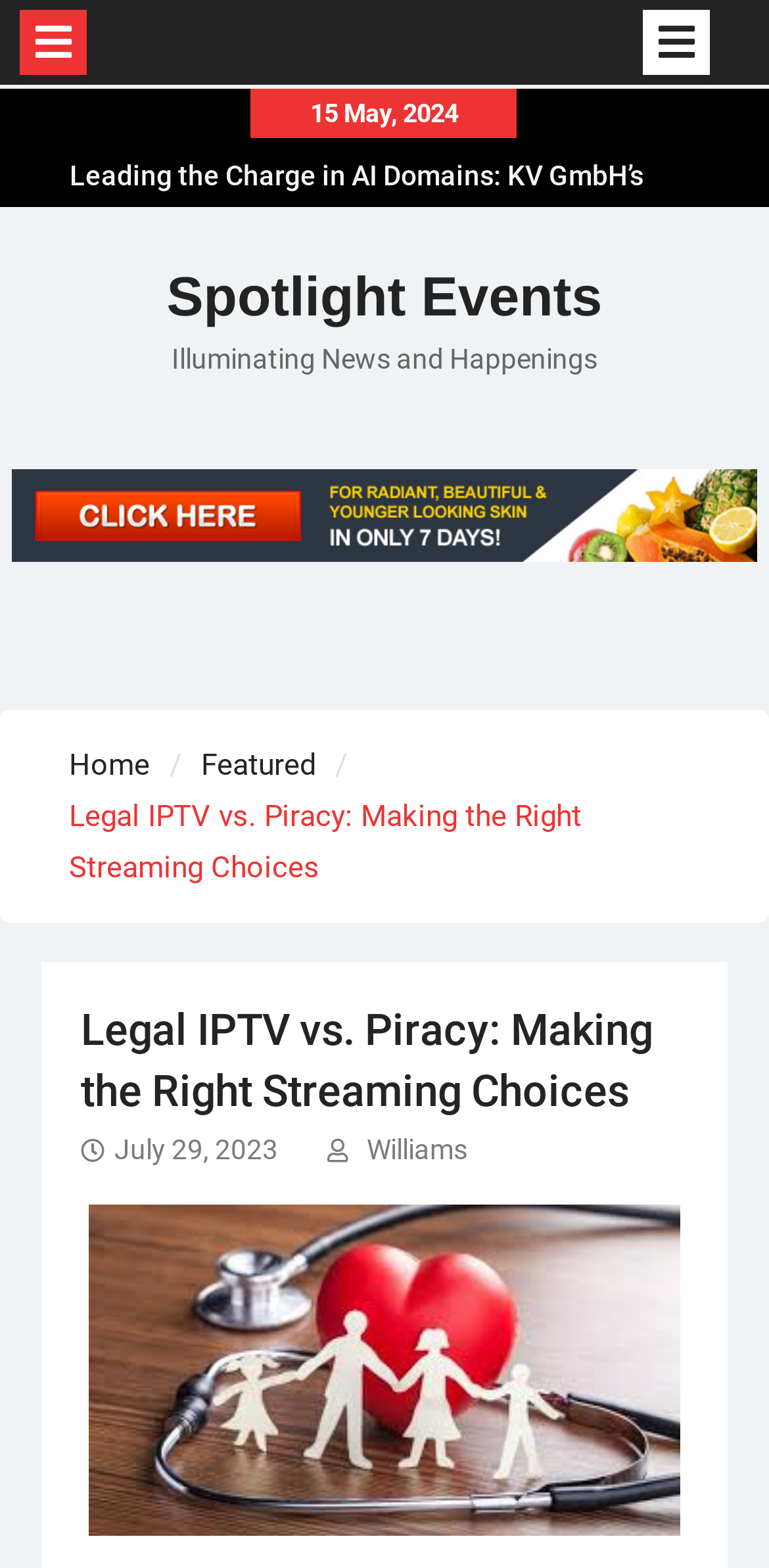Can you find and provide the title of the webpage?

Legal IPTV vs. Piracy: Making the Right Streaming Choices